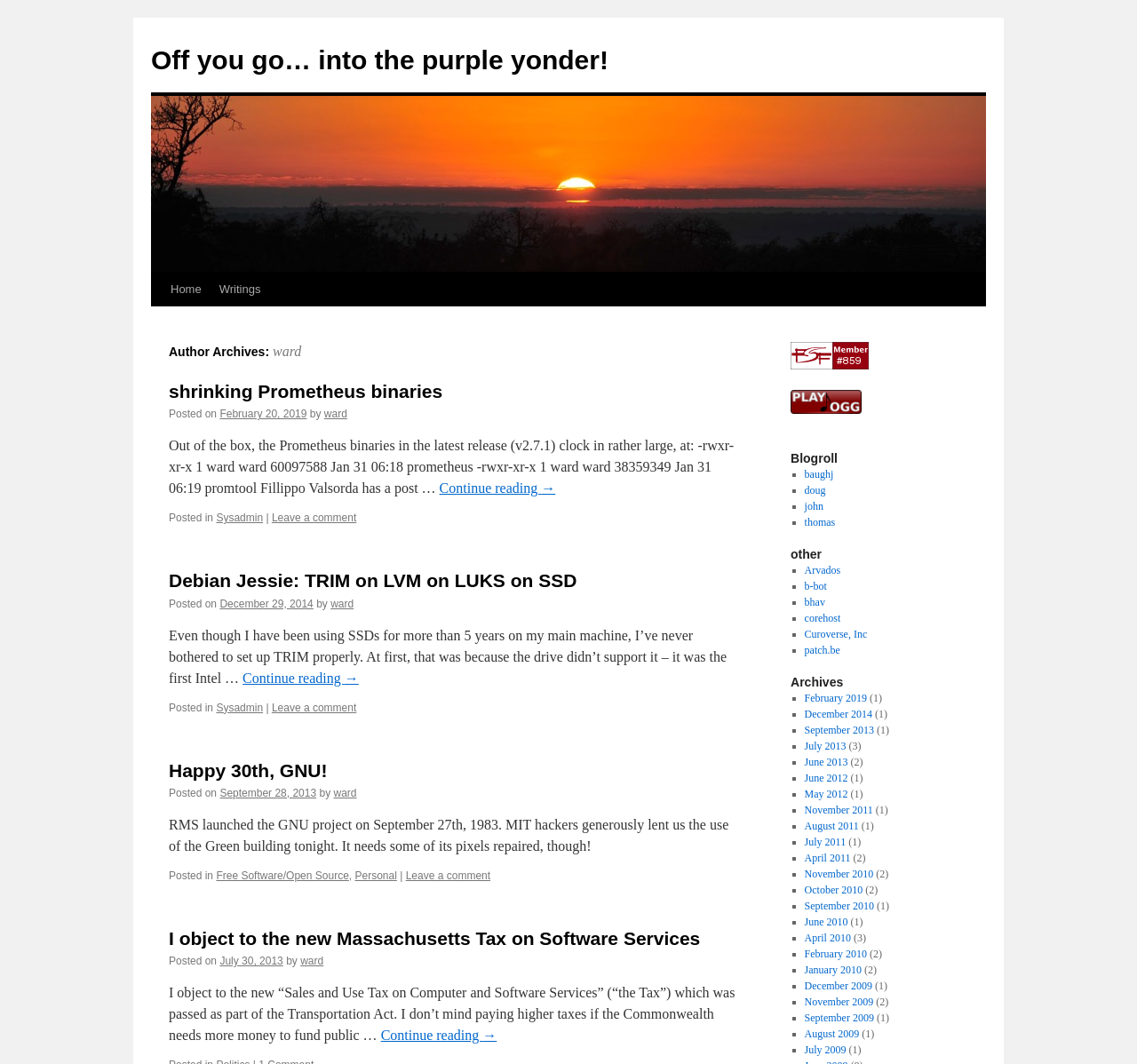Give a one-word or short phrase answer to the question: 
What is the category of the blog post 'Debian Jessie: TRIM on LVM on LUKS on SSD'?

Sysadmin